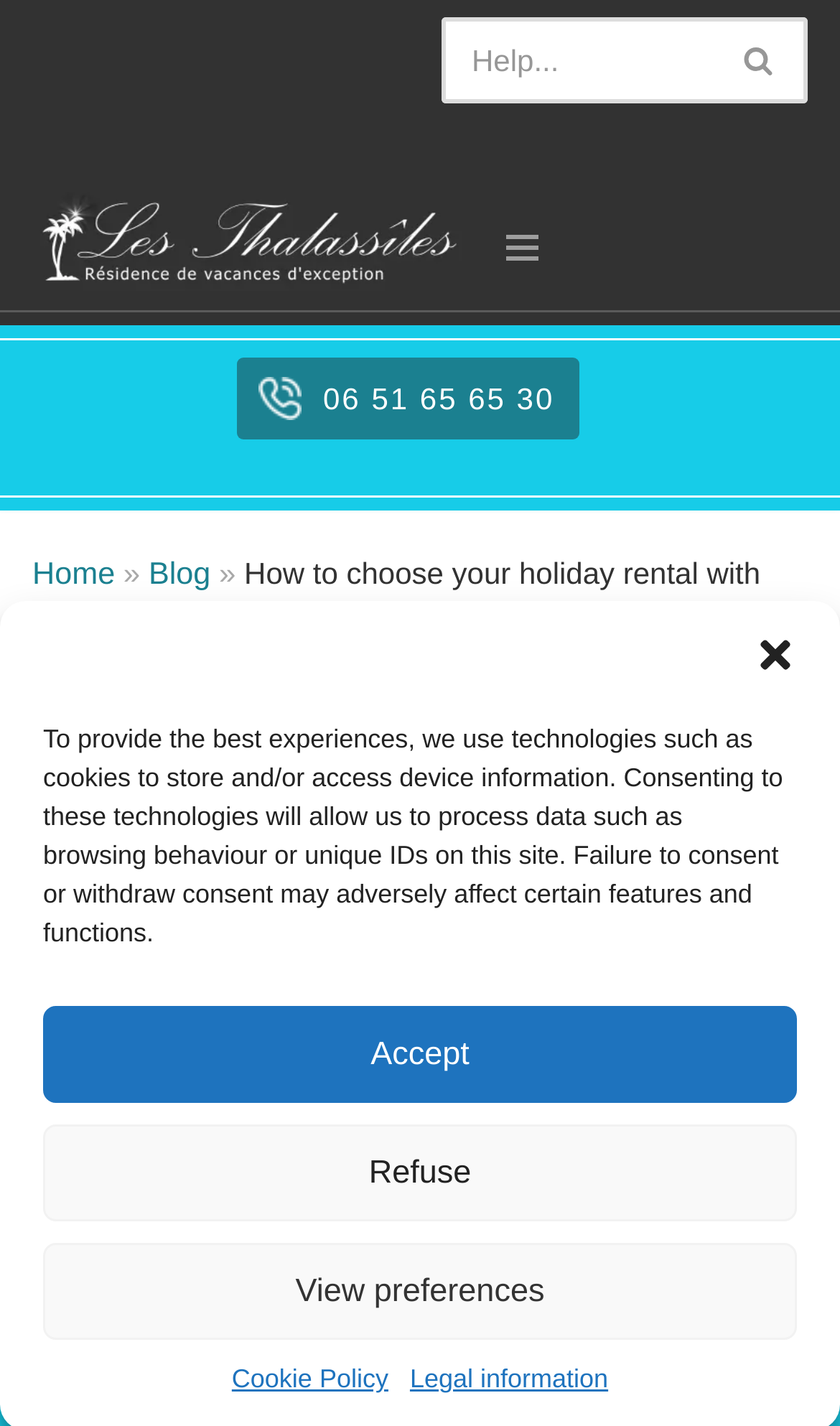Determine the main heading text of the webpage.

How to choose your holiday rental with peace of mind?